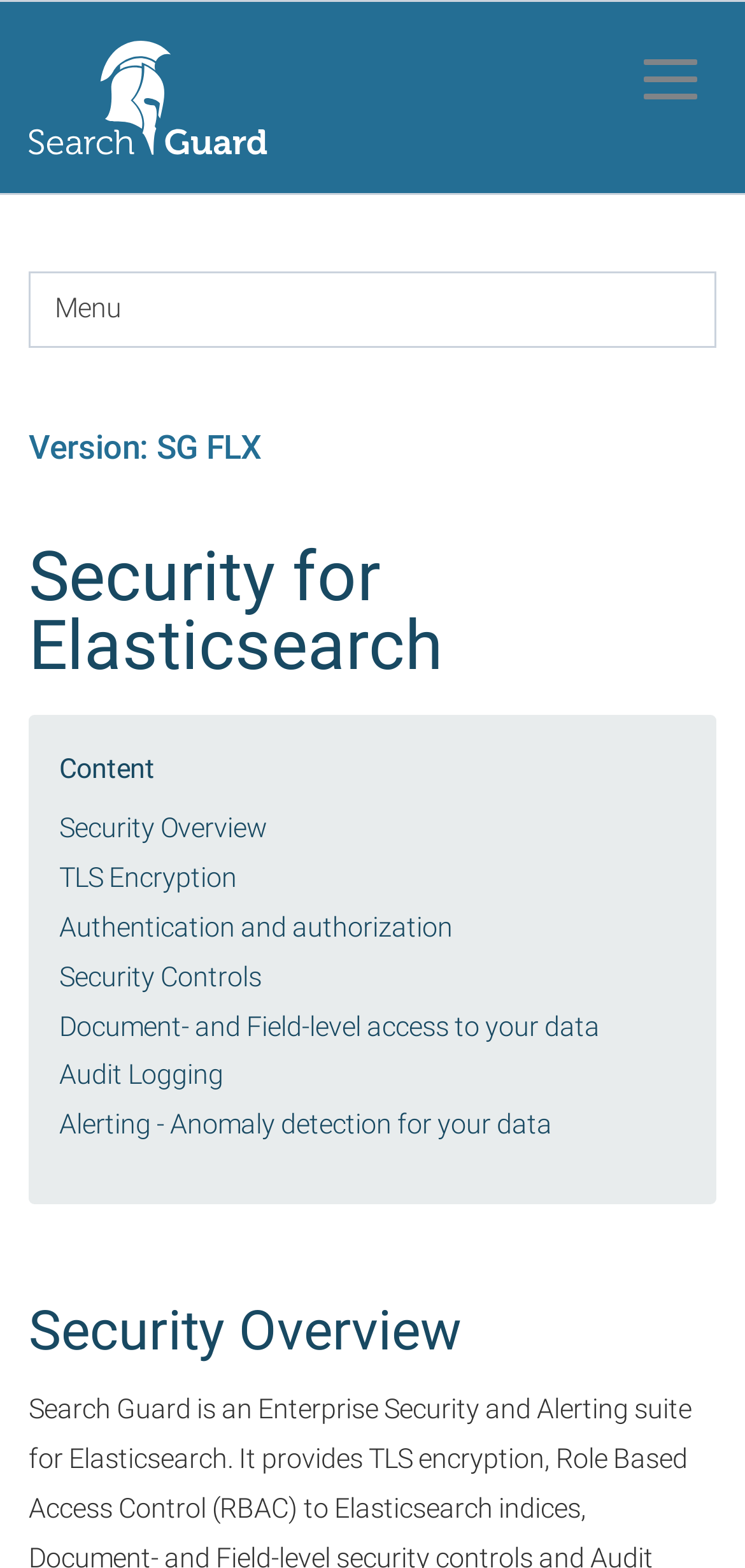Please mark the bounding box coordinates of the area that should be clicked to carry out the instruction: "Go to Security Overview".

[0.079, 0.518, 0.359, 0.539]